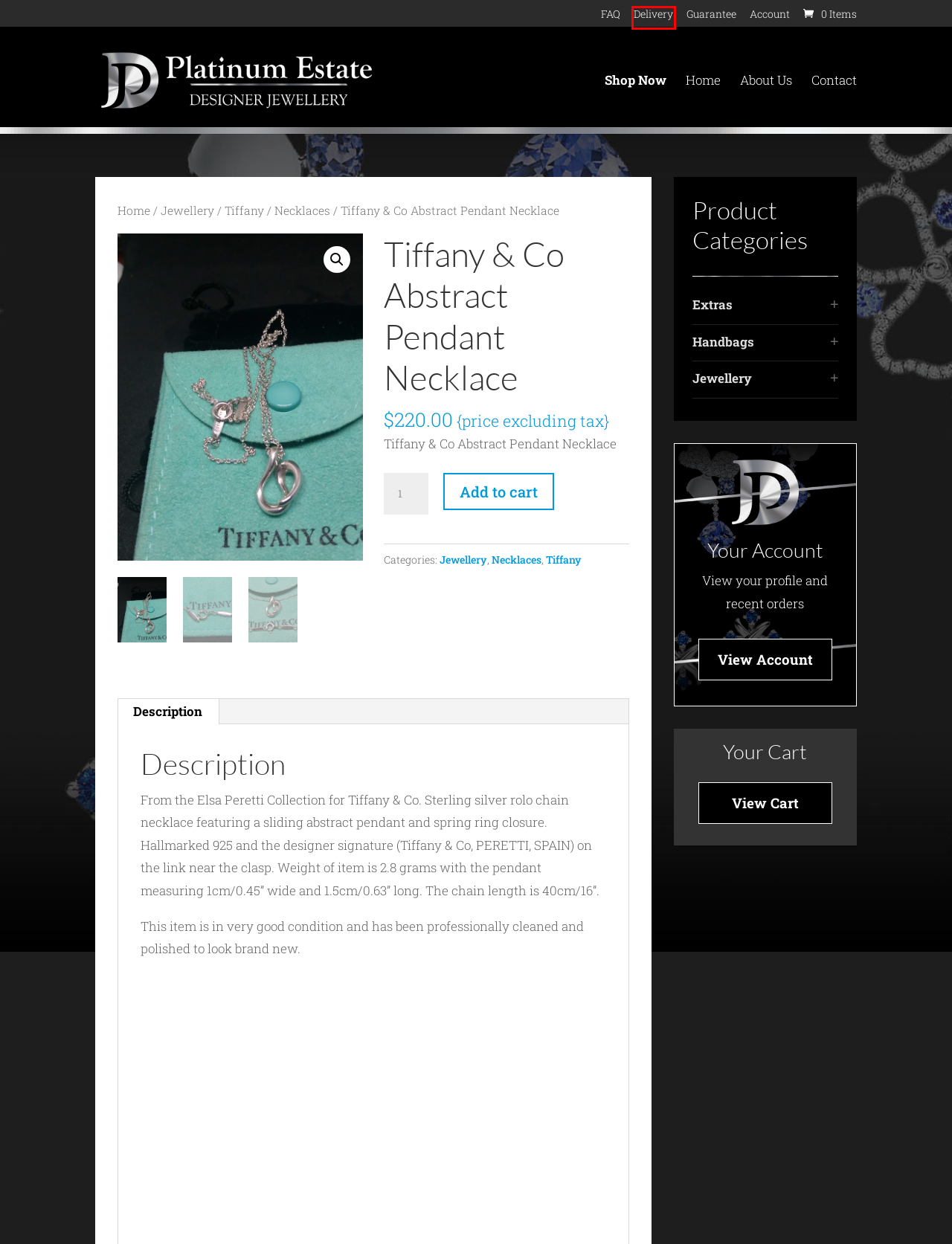You have a screenshot of a webpage with an element surrounded by a red bounding box. Choose the webpage description that best describes the new page after clicking the element inside the red bounding box. Here are the candidates:
A. About Us | Platinum Estate Designer Jewellery
B. Account | Platinum Estate Designer Jewellery
C. Shop Now | Platinum Estate Designer Jewellery
D. Contact | Platinum Estate Designer Jewellery
E. Platinum Estate Designer Jewellery
F. FAQ | Platinum Estate Designer Jewellery
G. Guarantee | Platinum Estate Designer Jewellery
H. Delivery | Platinum Estate Designer Jewellery

H